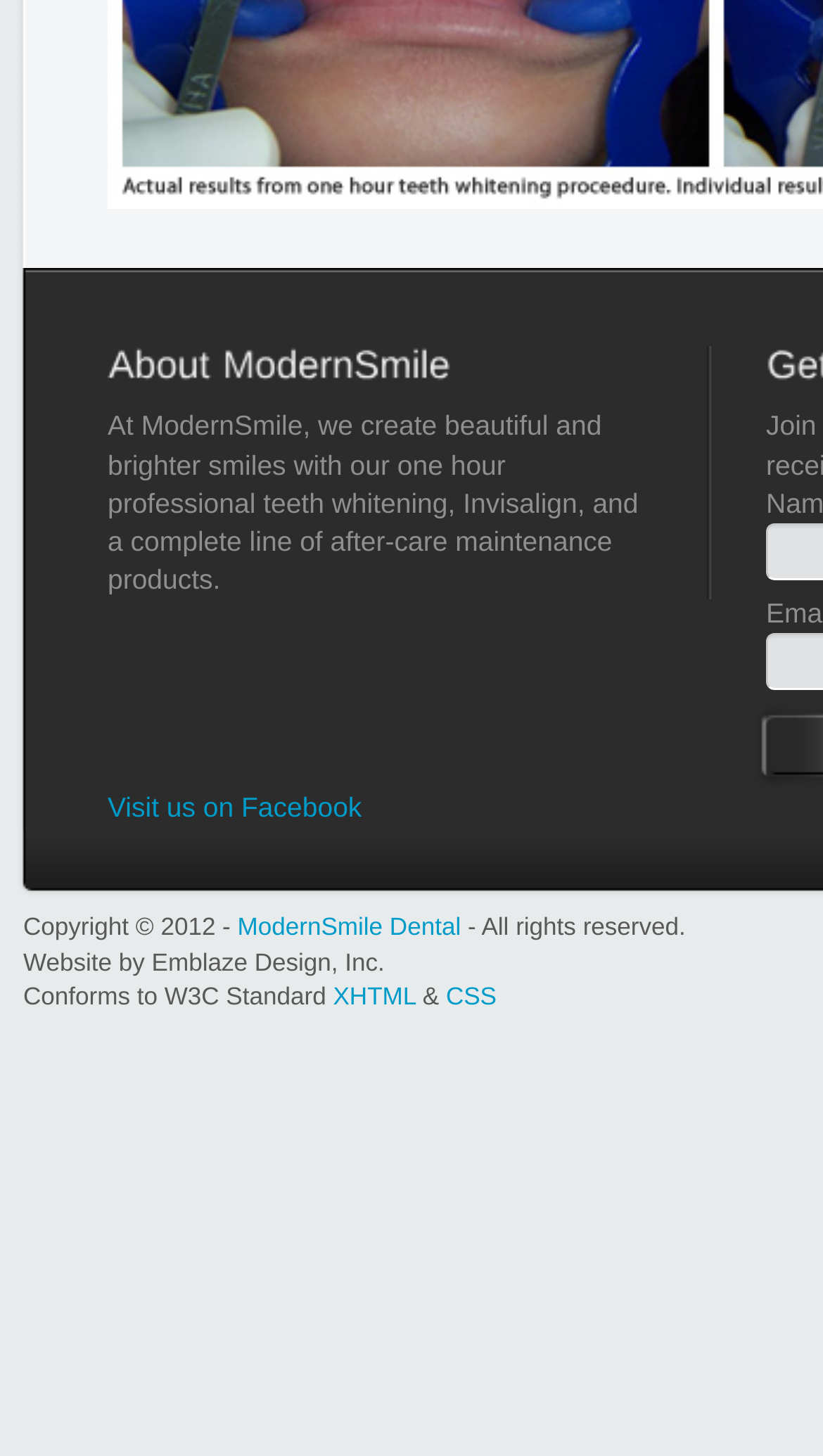Please find the bounding box for the following UI element description. Provide the coordinates in (top-left x, top-left y, bottom-right x, bottom-right y) format, with values between 0 and 1: ModernSmile Dental

[0.289, 0.628, 0.56, 0.647]